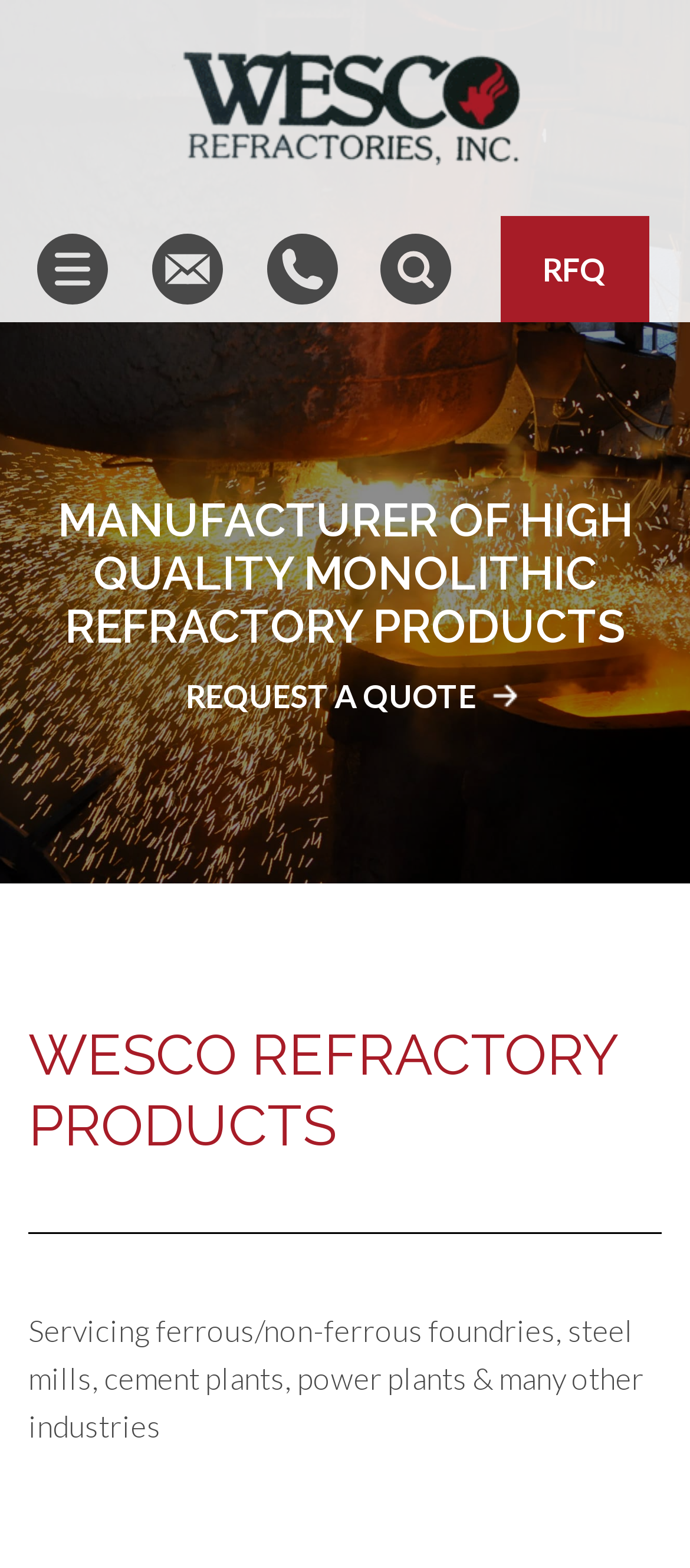Locate the UI element described by Request a Quote RFQ and provide its bounding box coordinates. Use the format (top-left x, top-left y, bottom-right x, bottom-right y) with all values as floating point numbers between 0 and 1.

[0.725, 0.137, 0.94, 0.205]